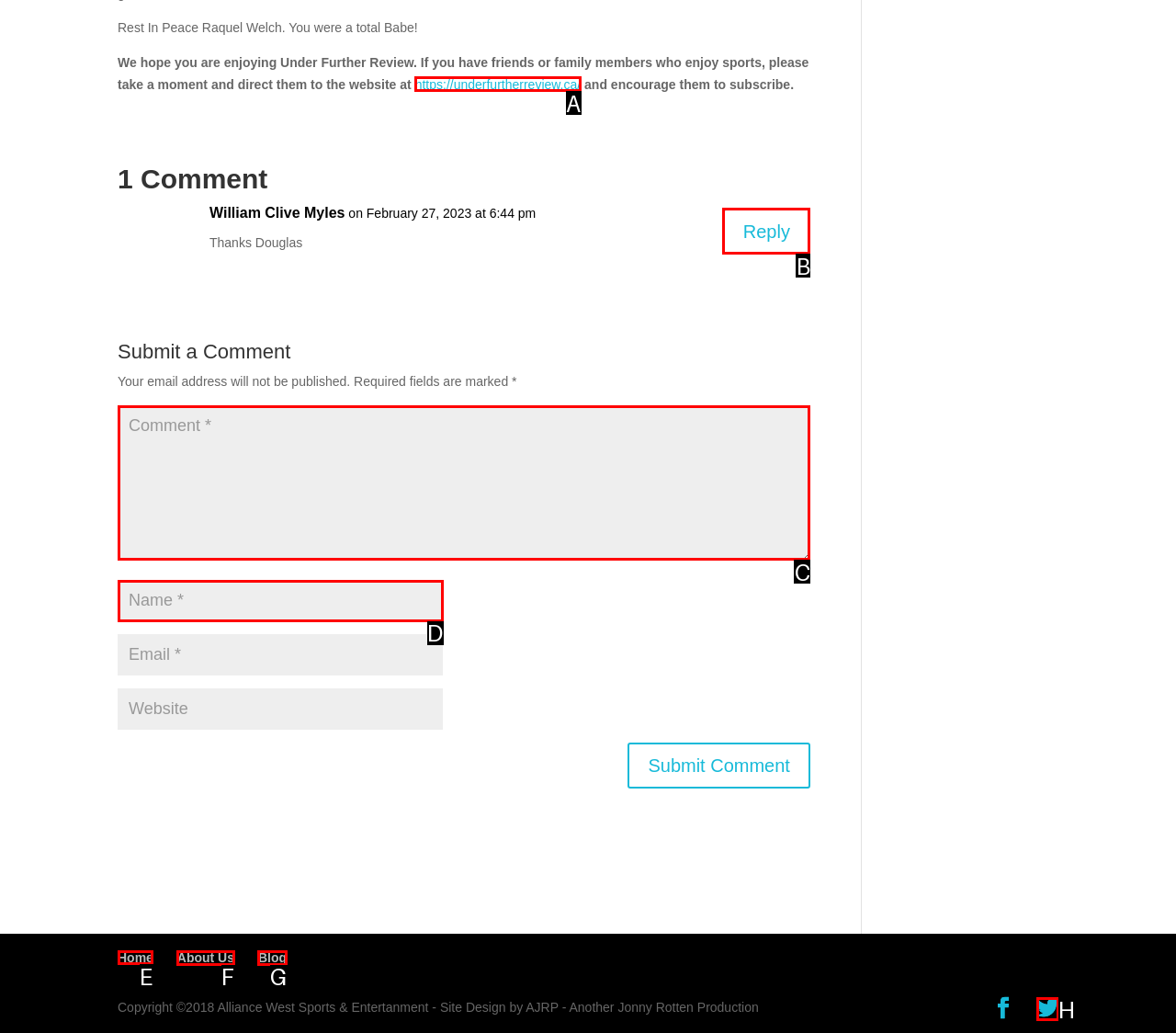Determine the letter of the element to click to accomplish this task: Go to the home page. Respond with the letter.

E